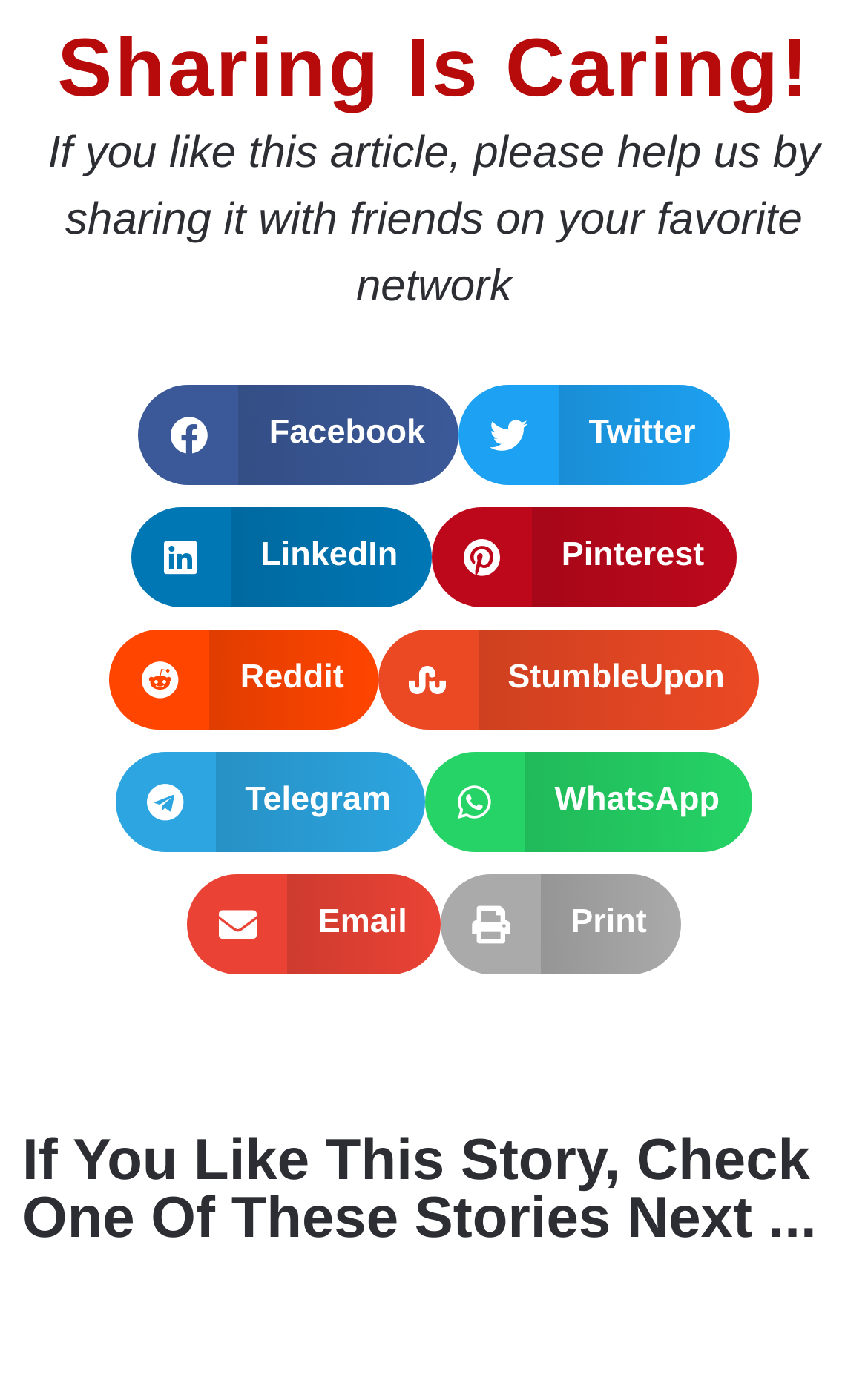Please indicate the bounding box coordinates of the element's region to be clicked to achieve the instruction: "Share on Print". Provide the coordinates as four float numbers between 0 and 1, i.e., [left, top, right, bottom].

[0.507, 0.624, 0.784, 0.695]